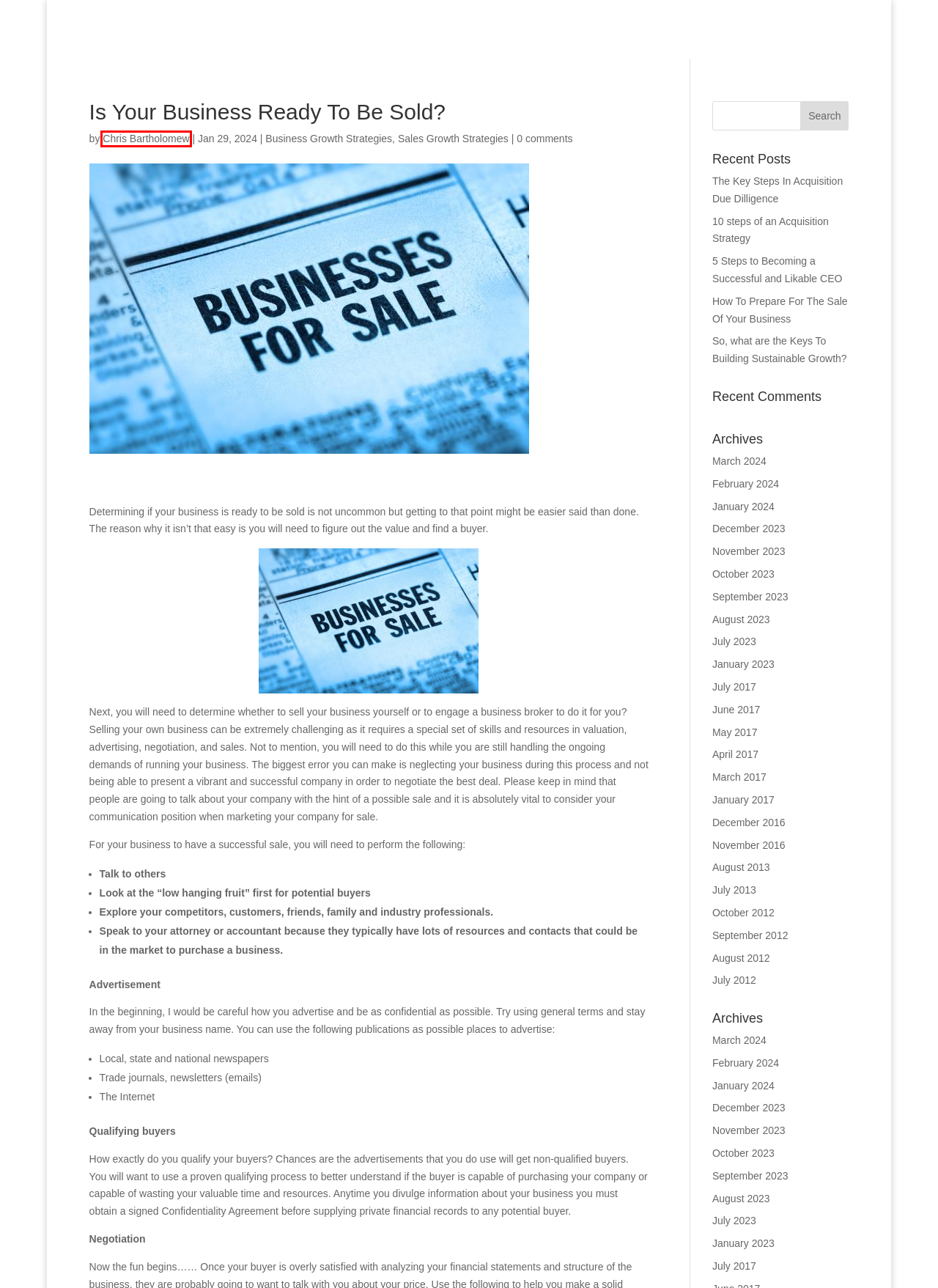Using the screenshot of a webpage with a red bounding box, pick the webpage description that most accurately represents the new webpage after the element inside the red box is clicked. Here are the candidates:
A. 5 Steps to Becoming a Successful and Likable CEO | Revenue Consultant - 4X Inc.
B. Archives | Revenue Consultant - 4X Inc.
C. 10 steps of an Acquisition Strategy | Revenue Consultant - 4X Inc.
D. Sales Growth Strategies | Revenue Consultant - 4X Inc.
E. Chris Bartholomew | Revenue Consultant - 4X Inc.
F. So, what are the Keys To Building Sustainable Growth? | Revenue Consultant - 4X Inc.
G. Business Growth Strategies | Revenue Consultant - 4X Inc.
H. The Key Steps In Acquisition Due Dilligence | Revenue Consultant - 4X Inc.

E